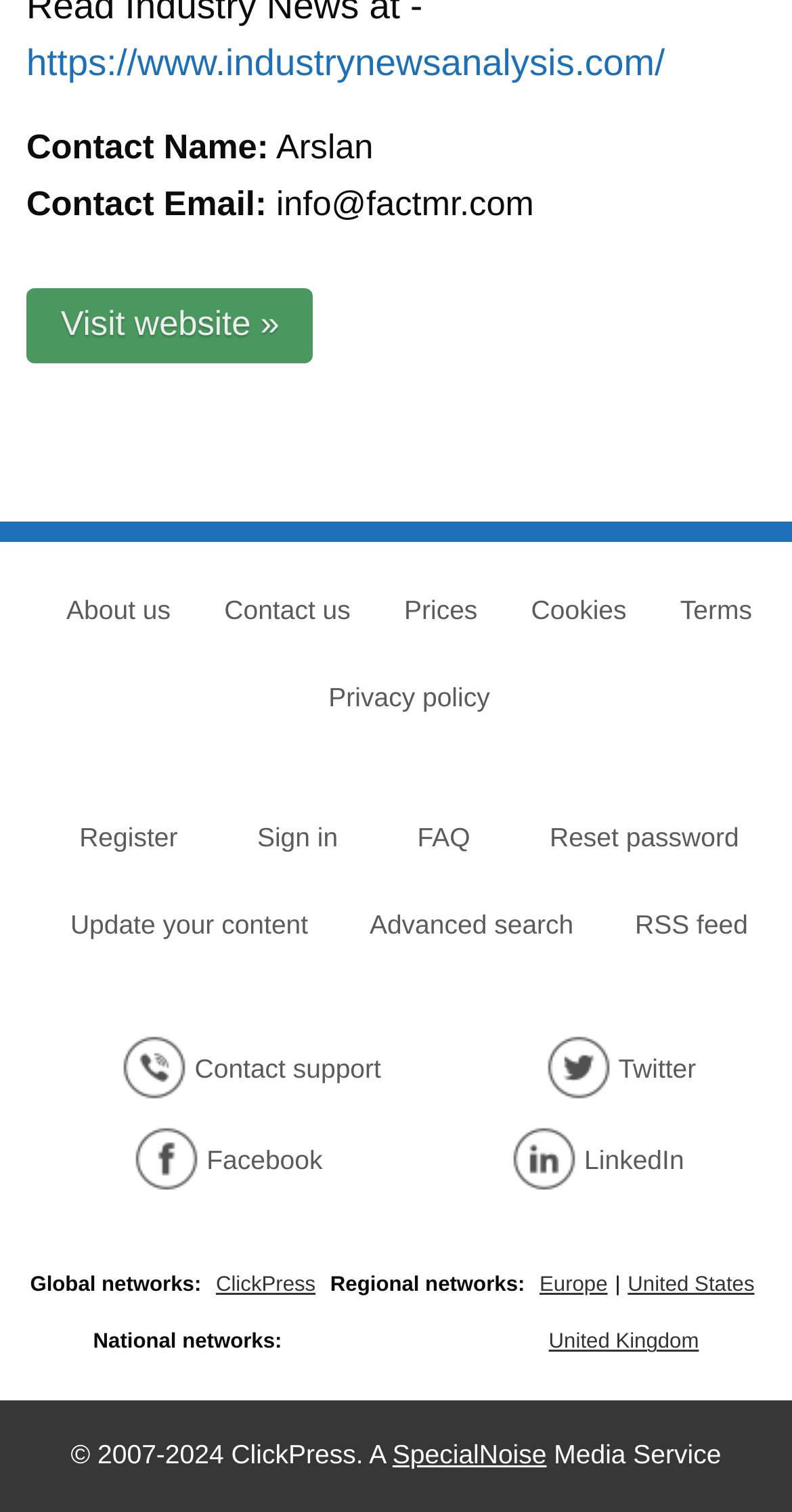What is the contact name?
Look at the image and answer the question with a single word or phrase.

Arslan